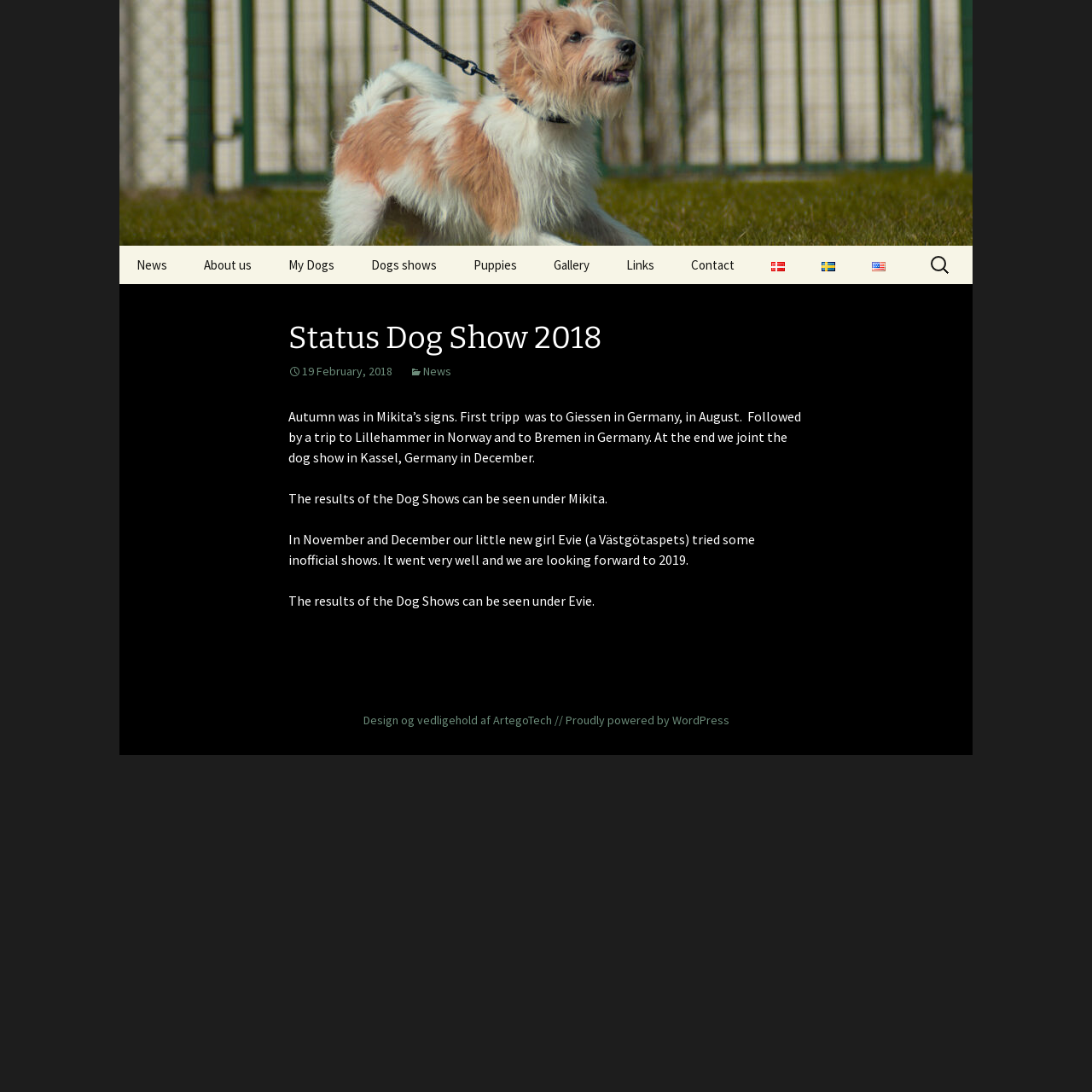Look at the image and answer the question in detail:
What is the platform used to power the website?

The platform used to power the website can be found at the bottom of the webpage, where it is written 'Proudly powered by WordPress'.